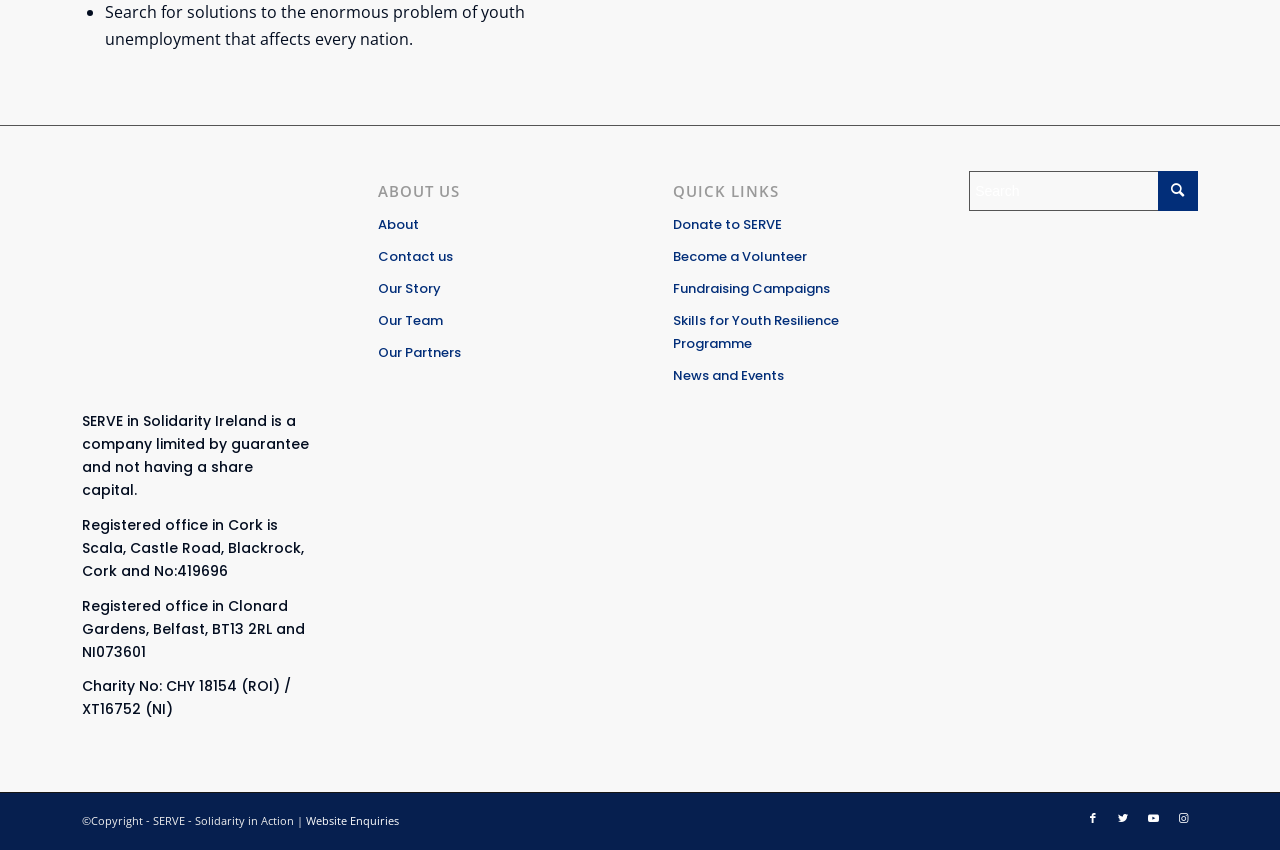Please determine the bounding box coordinates of the element to click on in order to accomplish the following task: "Learn about SERVE". Ensure the coordinates are four float numbers ranging from 0 to 1, i.e., [left, top, right, bottom].

[0.295, 0.246, 0.474, 0.283]